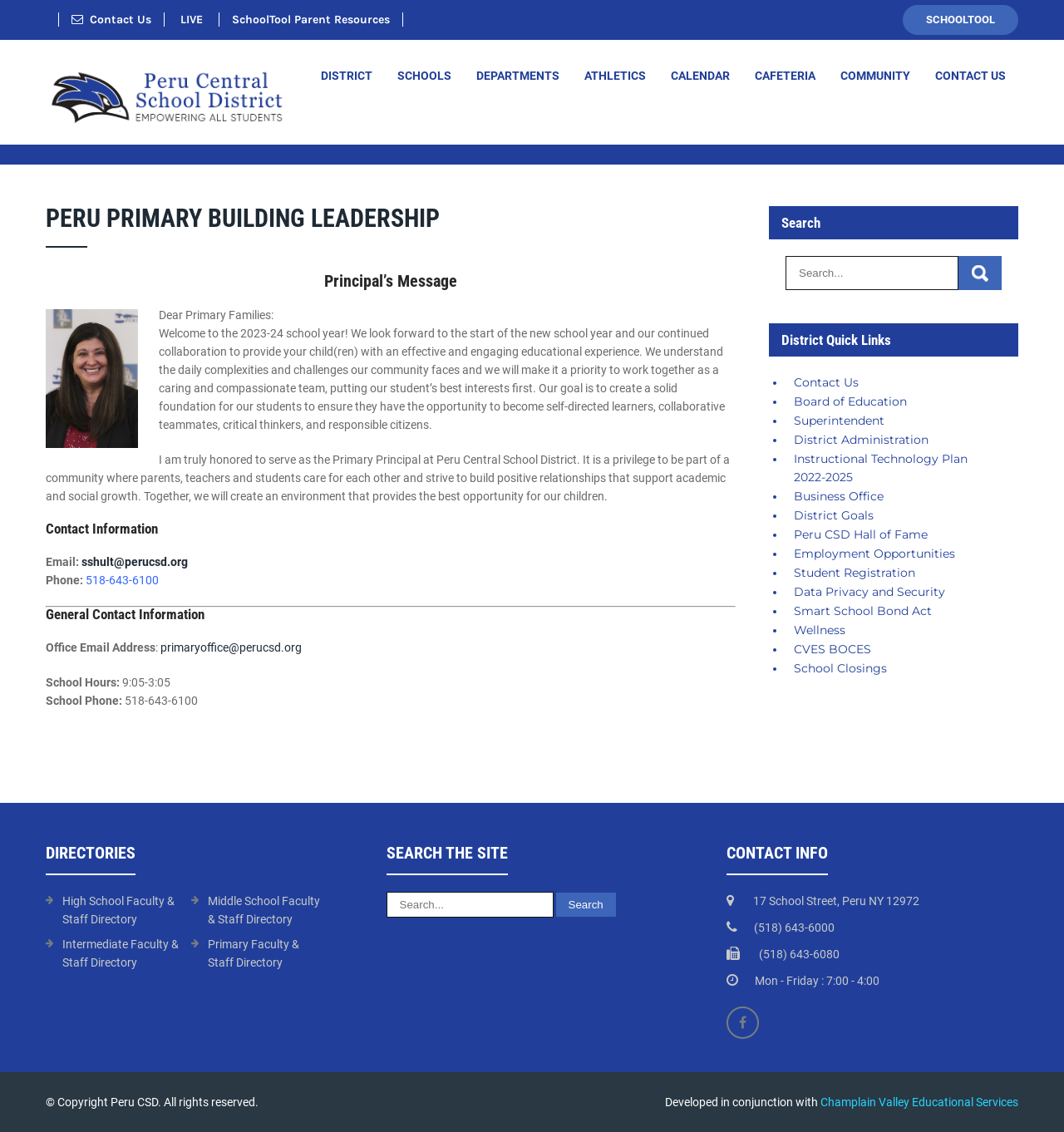Please specify the bounding box coordinates of the area that should be clicked to accomplish the following instruction: "Search the site". The coordinates should consist of four float numbers between 0 and 1, i.e., [left, top, right, bottom].

[0.363, 0.788, 0.637, 0.811]